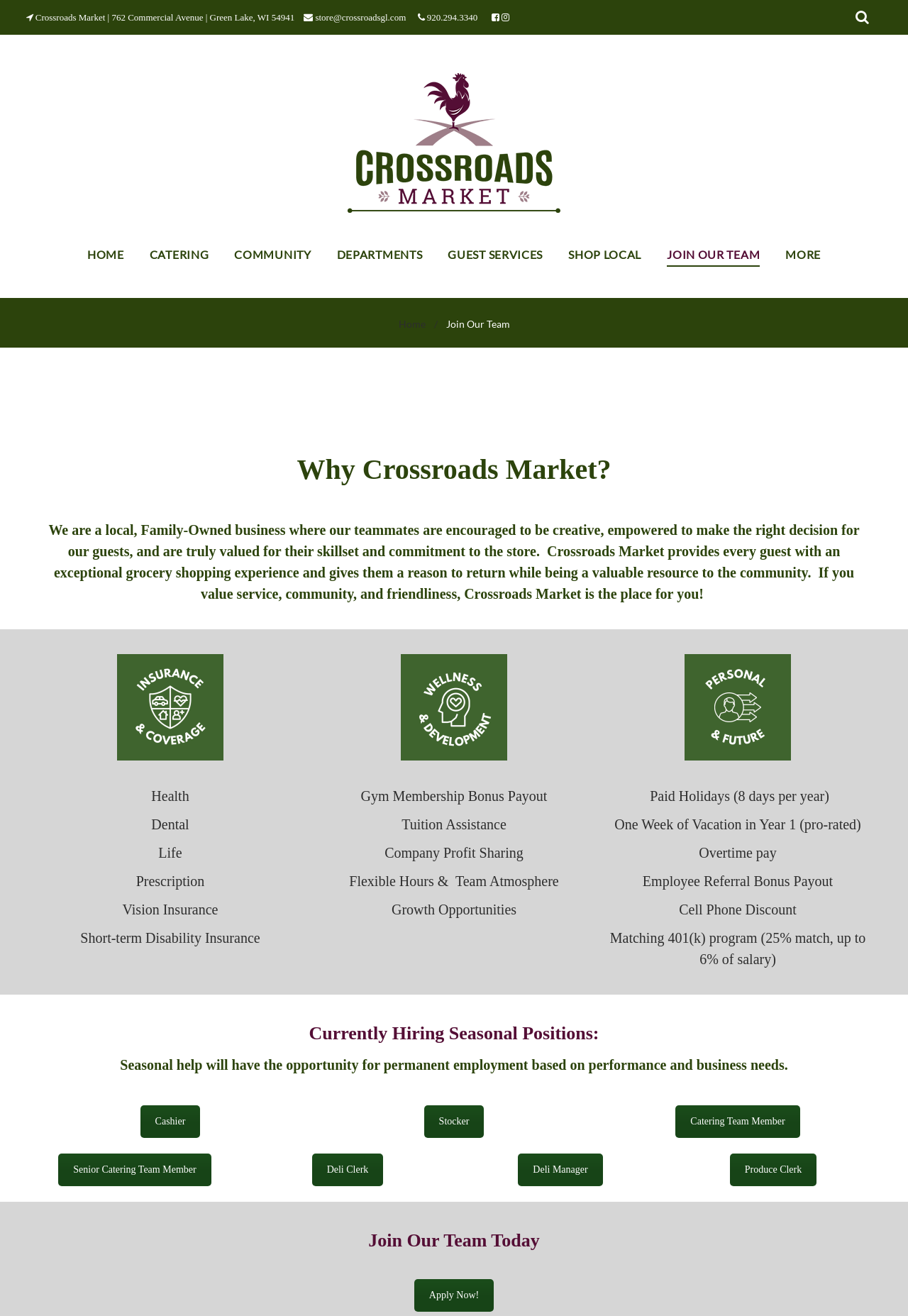Please provide the bounding box coordinates in the format (top-left x, top-left y, bottom-right x, bottom-right y). Remember, all values are floating point numbers between 0 and 1. What is the bounding box coordinate of the region described as: Senior Catering Team Member

[0.064, 0.876, 0.233, 0.901]